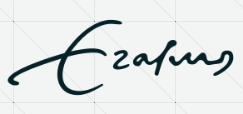Provide a comprehensive description of the image.

This image features the signature of "Erasmus," presented in an elegant, cursive style. Erasmus MC, the University Medical Center Rotterdam, is known for its contributions to medical research and education. The signature symbolizes the institution's commitment to advancing health knowledge and enhancing community well-being through innovative healthcare initiatives, including the community intervention programs addressed in recent studies. The institution’s focus on cardiovascular disease prevention highlights its dedication to improving public health and implementing effective strategies tailored to community needs.